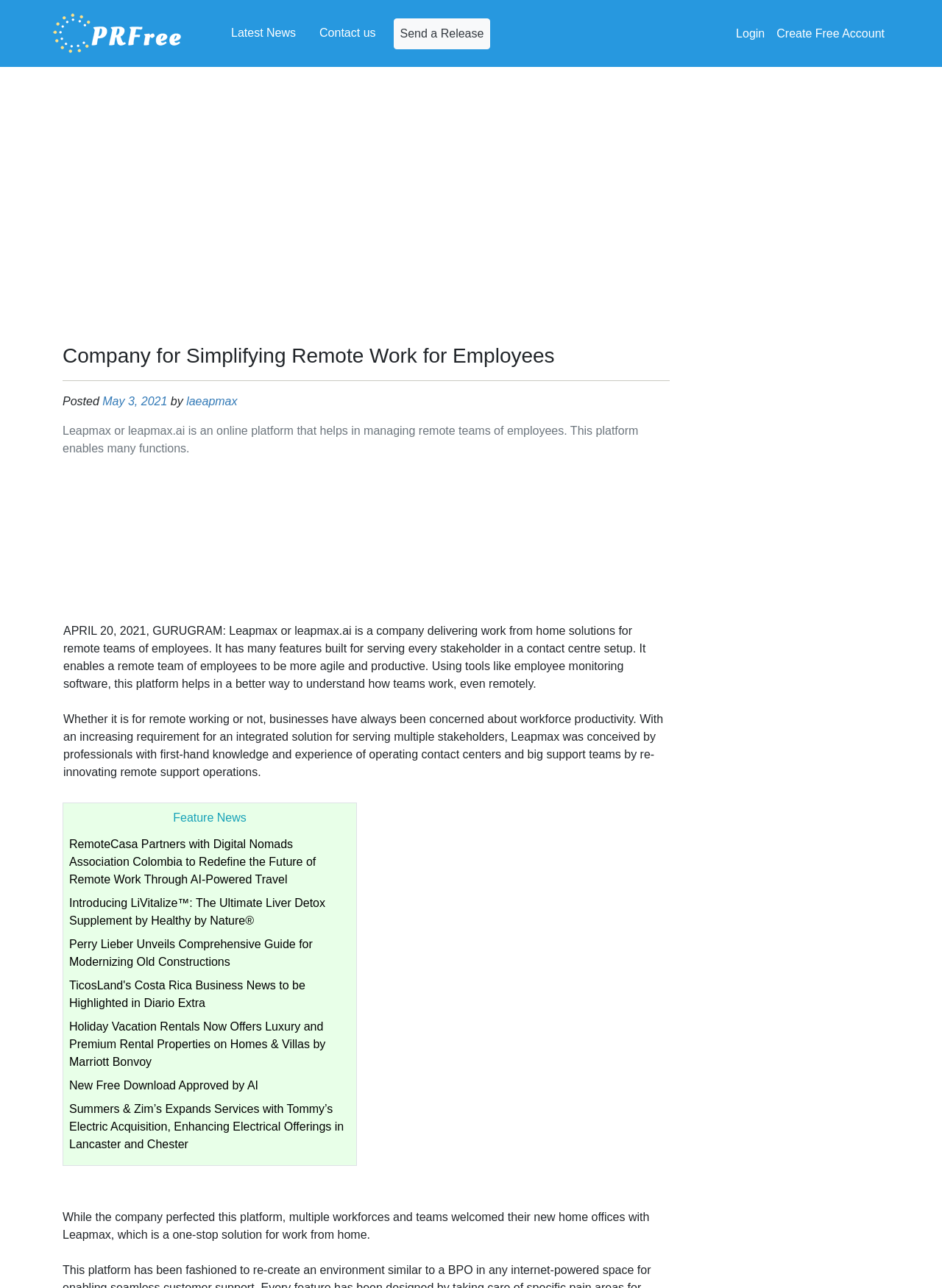What type of teams can use Leapmax?
Please answer the question with a detailed and comprehensive explanation.

The webpage mentions that Leapmax is designed to serve every stakeholder in a contact centre setup, which suggests that contact centre teams are one type of team that can use the platform.